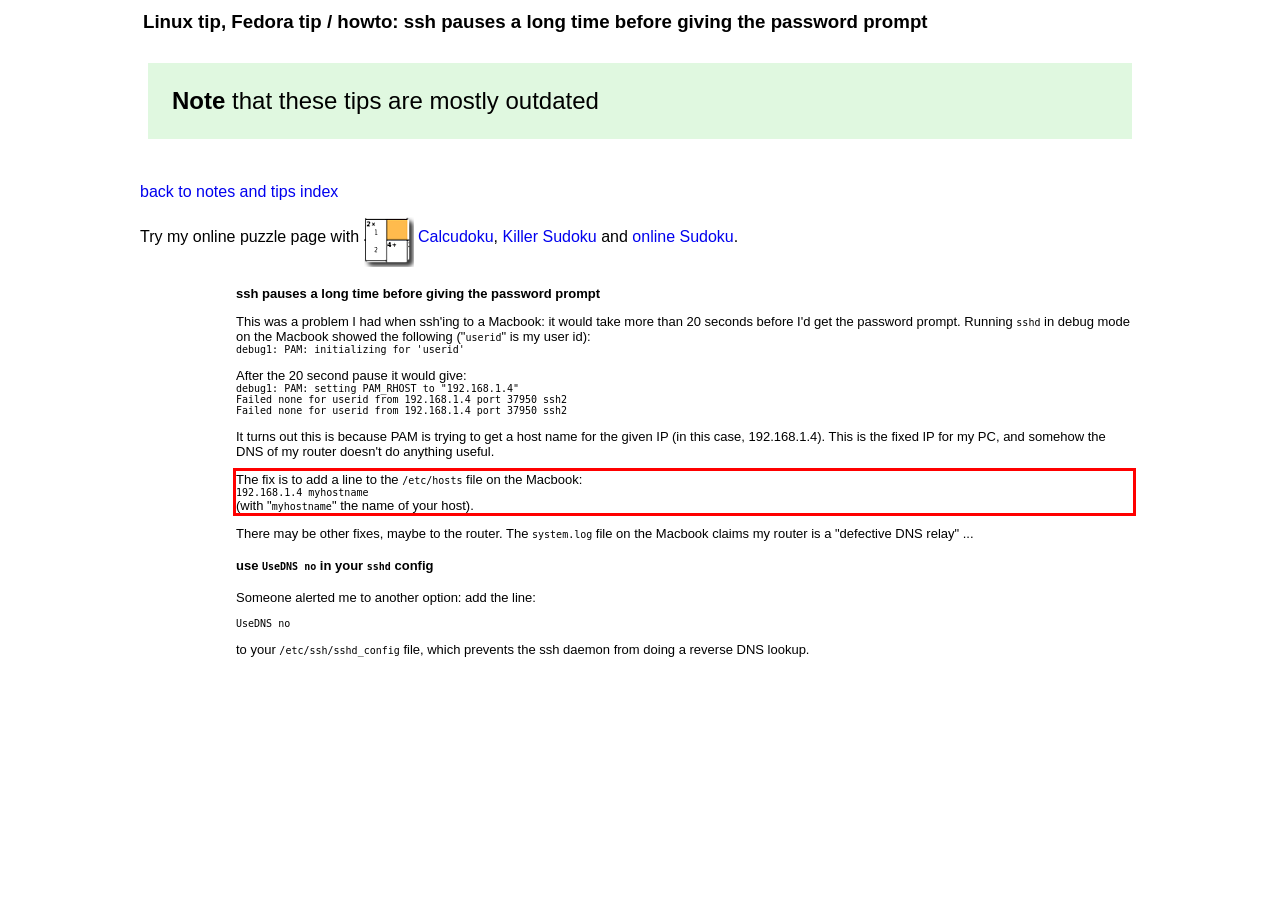Please look at the webpage screenshot and extract the text enclosed by the red bounding box.

The fix is to add a line to the /etc/hosts file on the Macbook: 192.168.1.4 myhostname (with "myhostname" the name of your host).